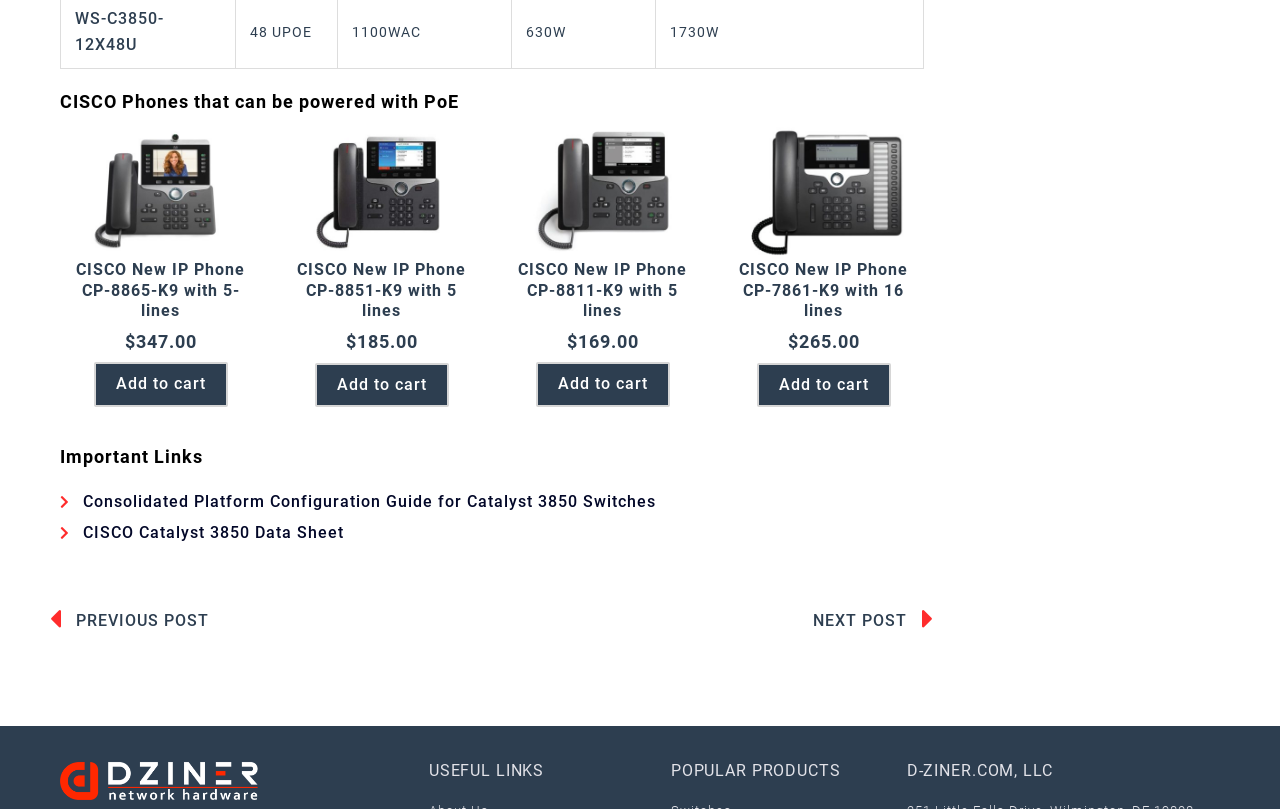Use a single word or phrase to answer the following:
What is the title of the section above the links to CISCO phones?

CISCO Phones that can be powered with PoE